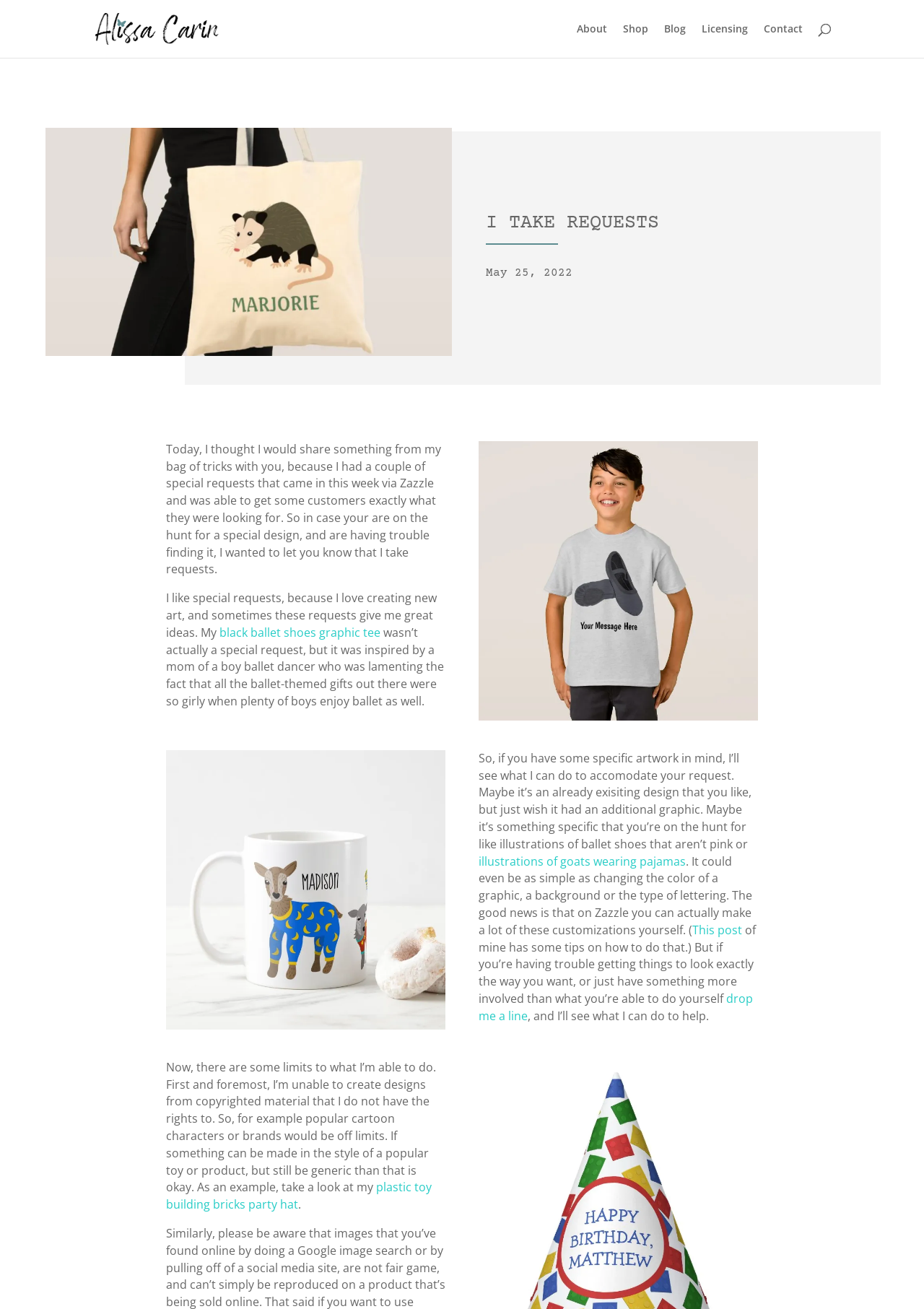Based on the element description black ballet shoes graphic tee, identify the bounding box coordinates for the UI element. The coordinates should be in the format (top-left x, top-left y, bottom-right x, bottom-right y) and within the 0 to 1 range.

[0.238, 0.477, 0.412, 0.489]